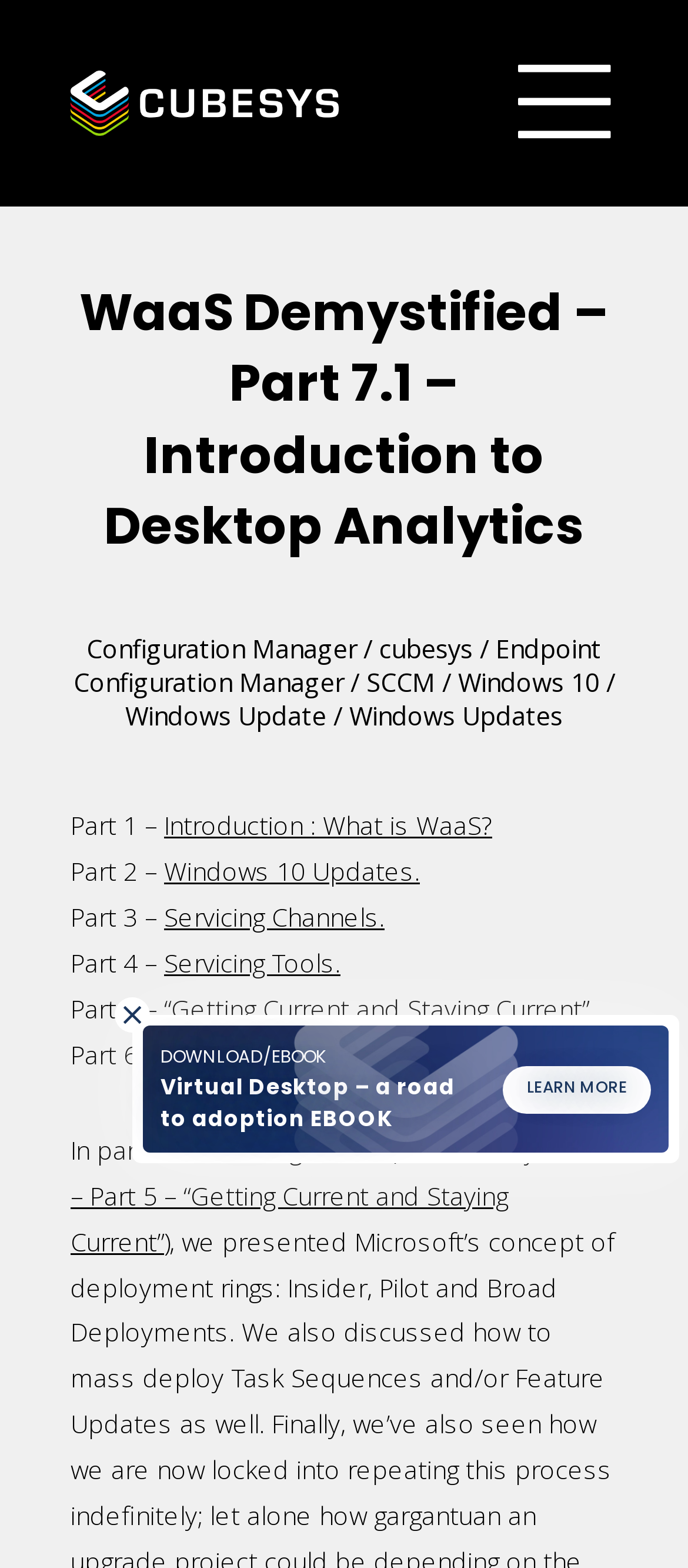Extract the bounding box coordinates for the described element: "Servicing Channels.". The coordinates should be represented as four float numbers between 0 and 1: [left, top, right, bottom].

[0.238, 0.574, 0.559, 0.596]